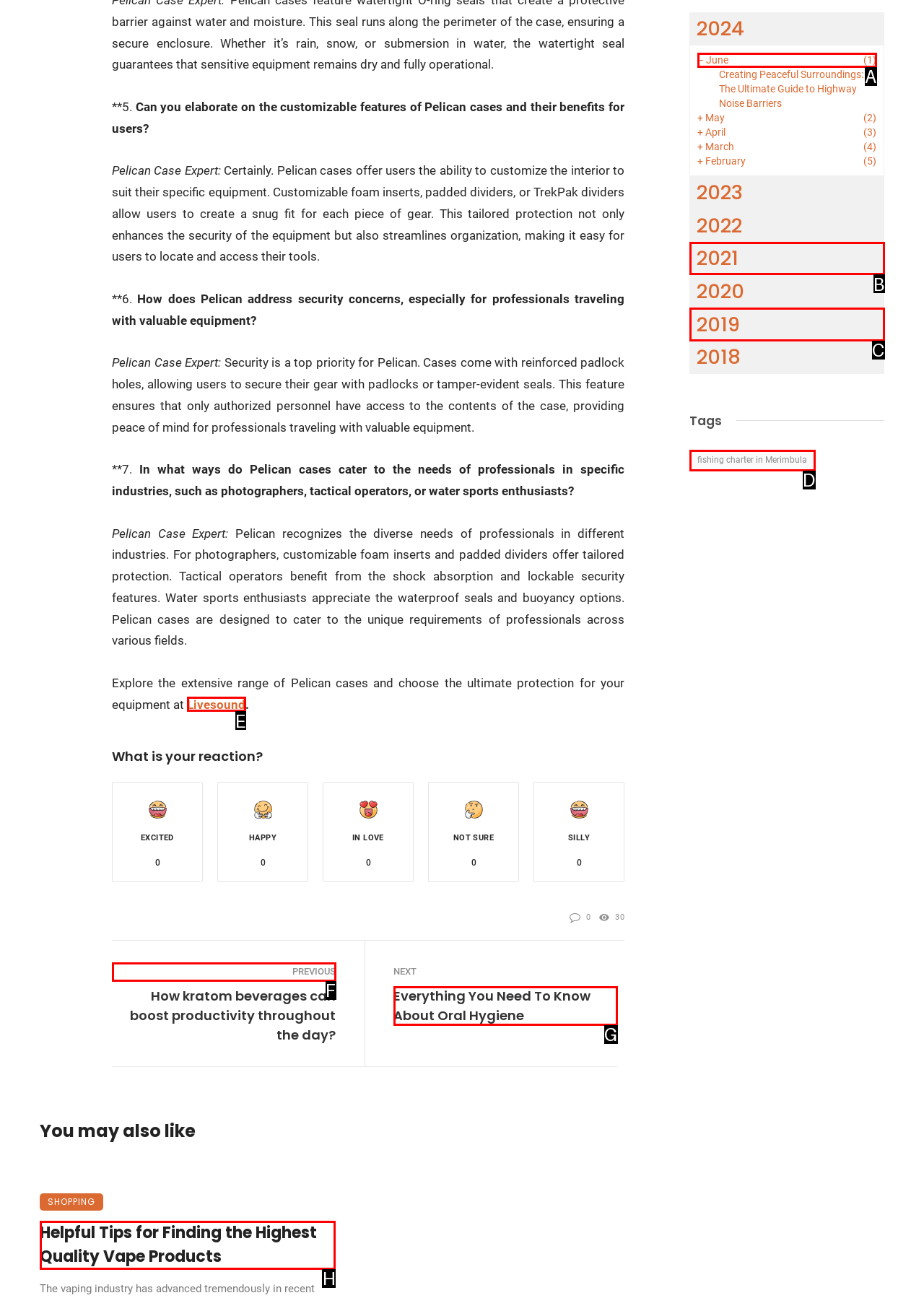Identify the HTML element you need to click to achieve the task: Click on 'Helpful Tips for Finding the Highest Quality Vape Products'. Respond with the corresponding letter of the option.

H